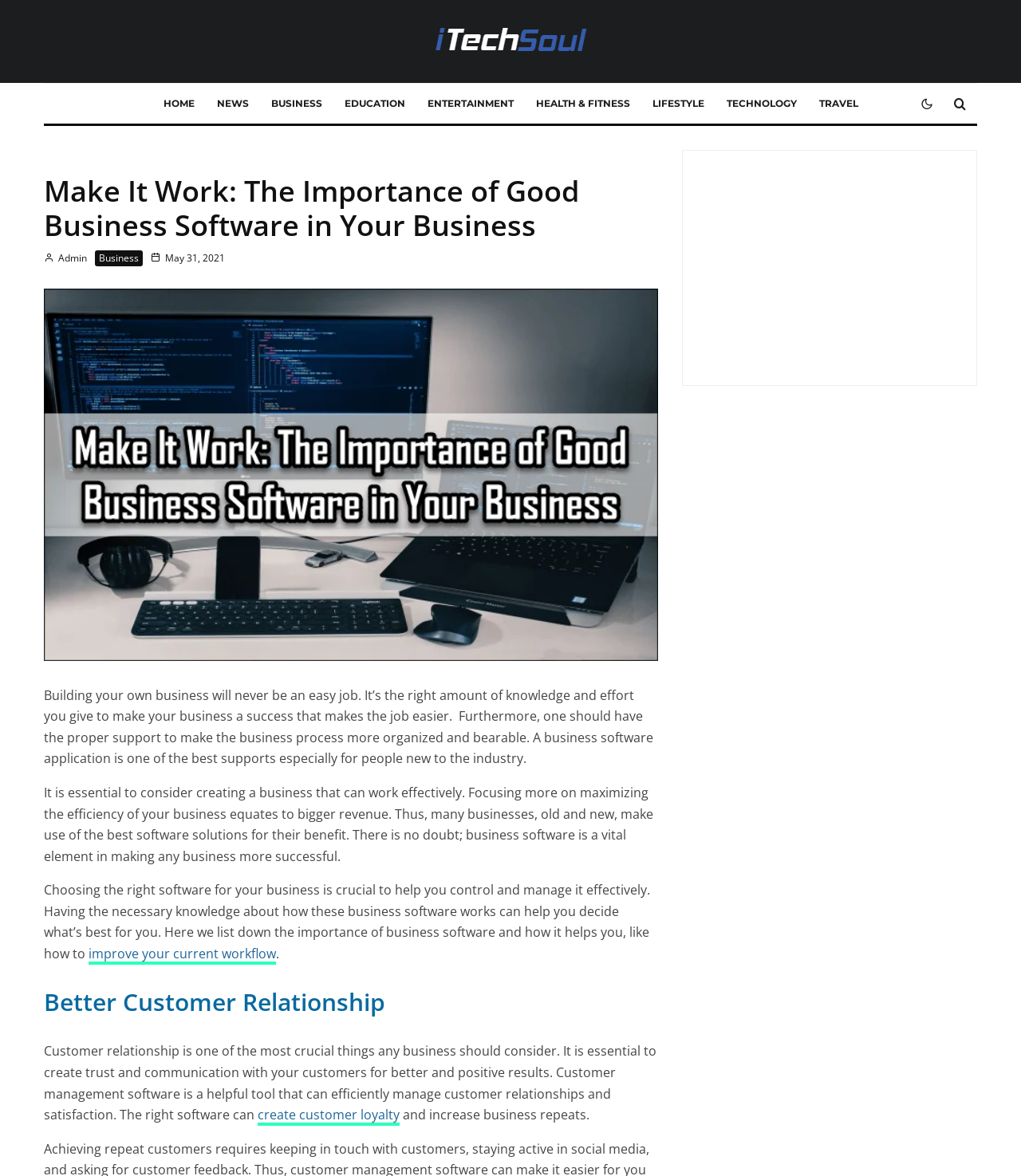Provide an in-depth description of the elements and layout of the webpage.

This webpage is about the importance of good business software in one's business. At the top, there is a navigation menu with 10 links, including "HOME", "NEWS", "BUSINESS", and others, aligned horizontally across the page. Below the navigation menu, there is a heading that reads "Make It Work: The Importance of Good Business Software in Your Business". 

To the right of the heading, there are two links, "Admin" and "Business", and a timestamp "May 31, 2021". Below these elements, there is a large image related to software. 

The main content of the webpage is divided into four paragraphs. The first paragraph discusses the challenges of building one's own business and the importance of having the right support, including business software applications. The second paragraph emphasizes the need to focus on maximizing business efficiency to increase revenue, and how business software can help achieve this. 

The third paragraph highlights the importance of choosing the right software for one's business and having knowledge about how it works. It also includes a link to "improve your current workflow". The fourth paragraph discusses the importance of customer relationships and how customer management software can help manage these relationships and increase customer satisfaction. It also includes a link to "create customer loyalty". 

On the right side of the page, there is a complementary section that contains an advertisement iframe.